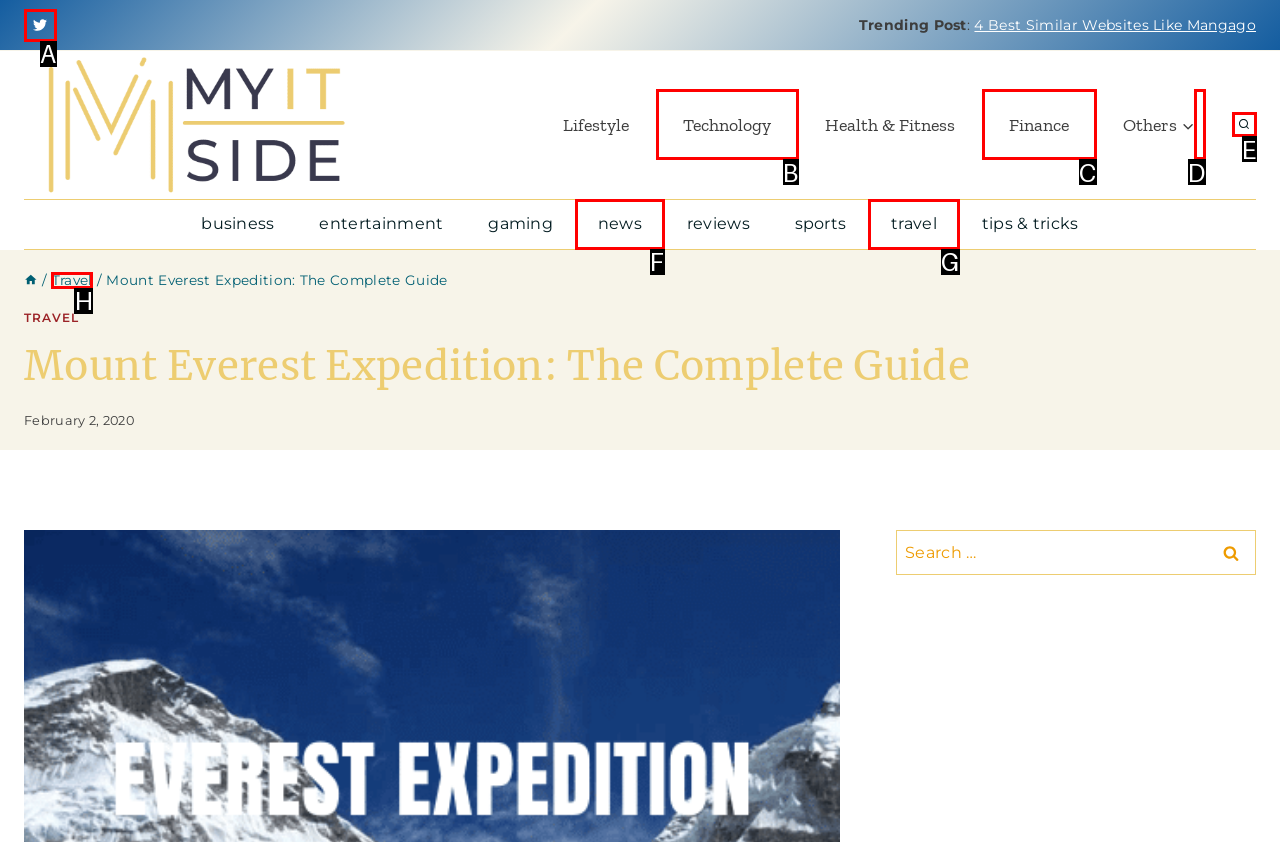From the given options, find the HTML element that fits the description: Finance. Reply with the letter of the chosen element.

C